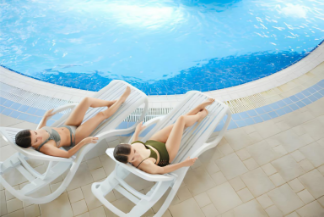Explain the contents of the image with as much detail as possible.

In this serene poolside scene, two women relax on white lounge chairs, positioned comfortably next to a sparkling blue swimming pool. The natural light enhances the tranquil atmosphere, as they recline, enjoying the warmth of the sun. One woman is in a grey bikini while the other is wearing an olive green swimsuit, both embodying carefree summer vibes. The curved edge of the pool, lined with tiles, complements the overall aesthetic, inviting viewers to unwind and indulge in a moment of vacation bliss. This image captures the essence of leisure and enjoyment, perfect for a feature on spa retreats or summer getaways.